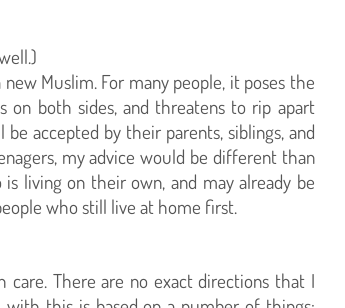Elaborate on all the features and components visible in the image.

The image serves as a visual representation of a discussion around the experiences and challenges faced by individuals, particularly teenagers or young adults, who have recently converted to Islam. It emphasizes the sensitive nature of informing family members, especially parents and siblings, about this significant life change. The accompanying text highlights the nuances and potential emotional turmoil that can arise from such conversations, suggesting that each individual’s approach may vary greatly depending on their living situation—whether they reside with their family or have already established independence. 

The advice presented includes considerations for building a support network within the Muslim community before making such announcements, preparing for varied reactions, and ensuring personal safety. Overall, the image and text collectively address the importance of timing and the need for thoughtful communication in navigating familial relationships during this pivotal moment of personal faith transition.